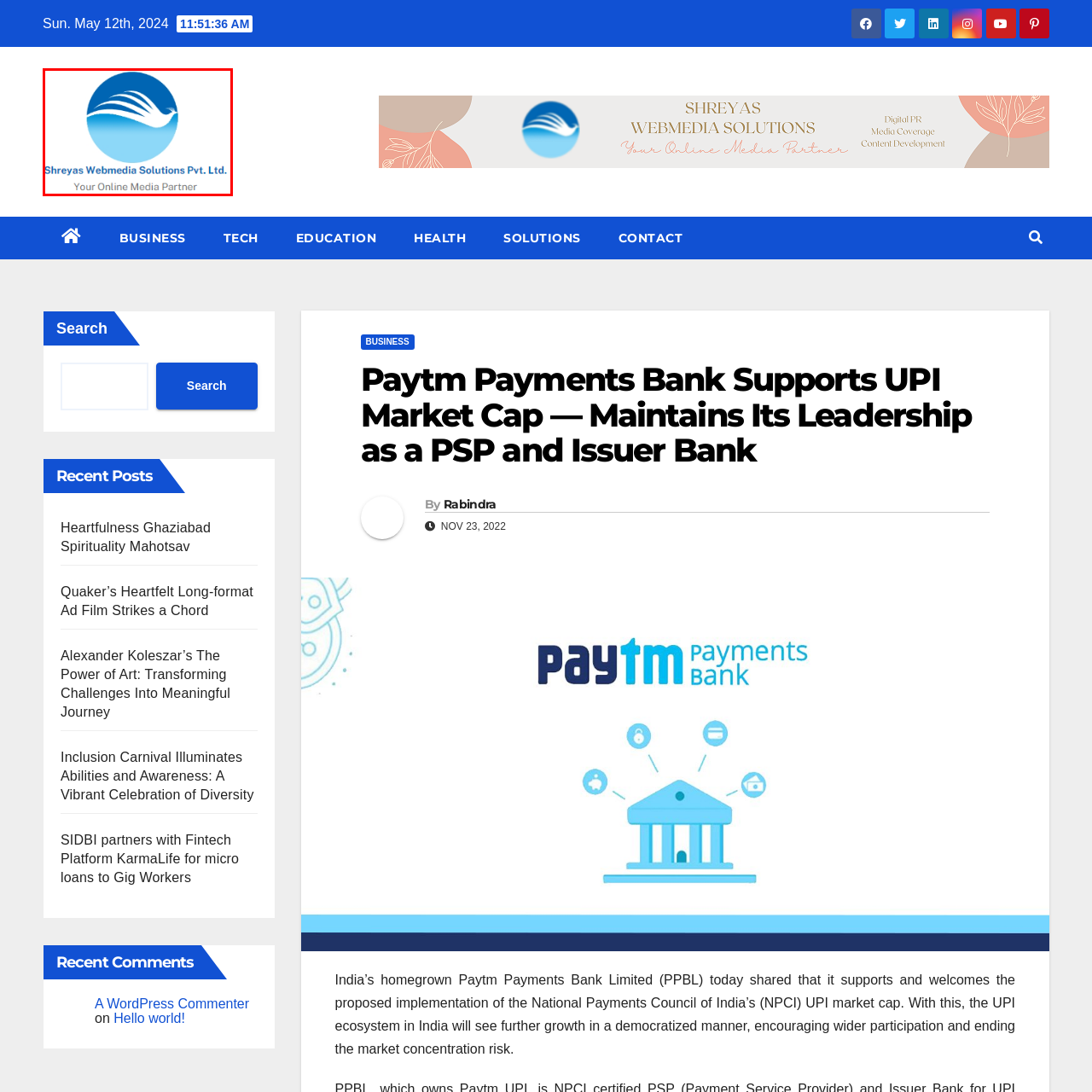View the portion of the image within the red bounding box and answer this question using a single word or phrase:
What is the company's tagline?

Your Online Media Partner